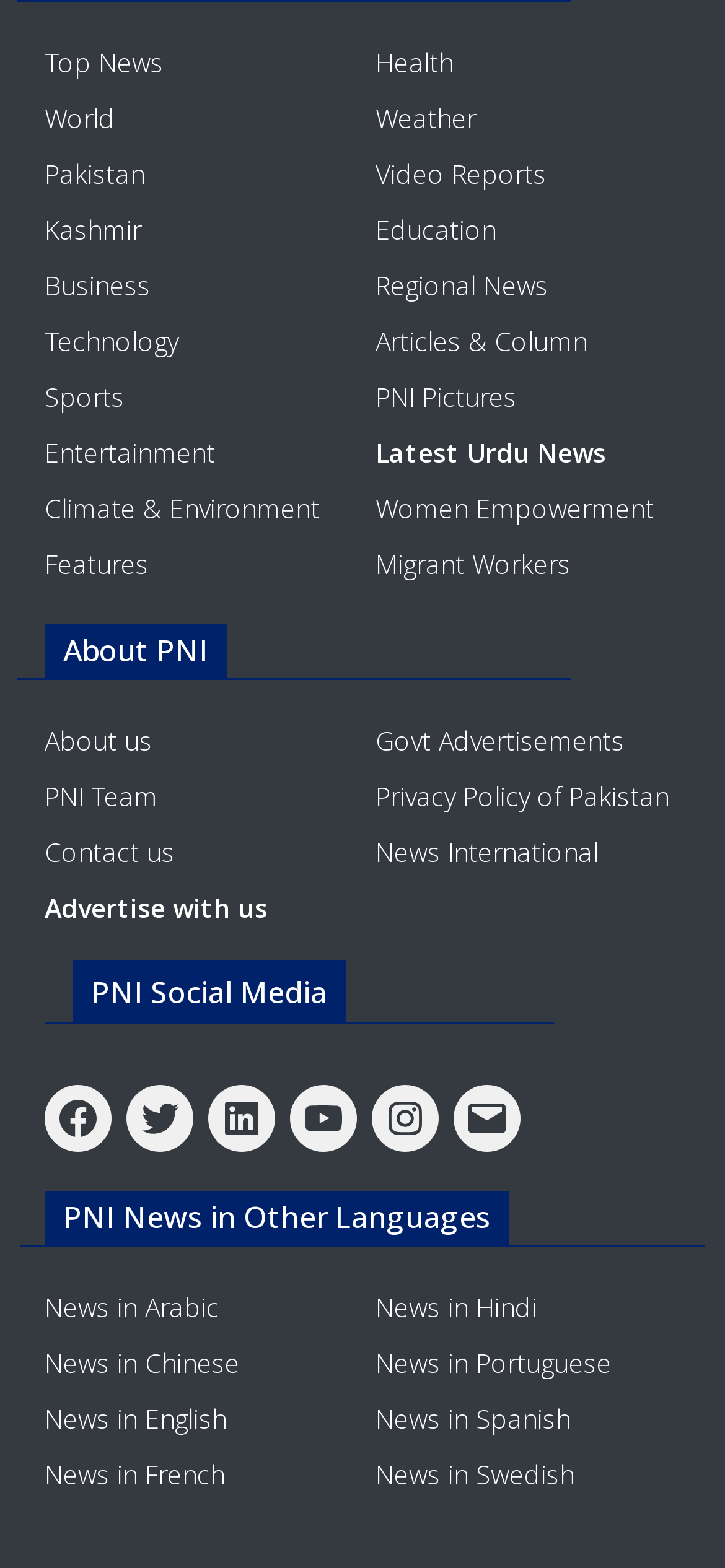Give a one-word or short-phrase answer to the following question: 
In how many languages is PNI news available?

At least 7 languages